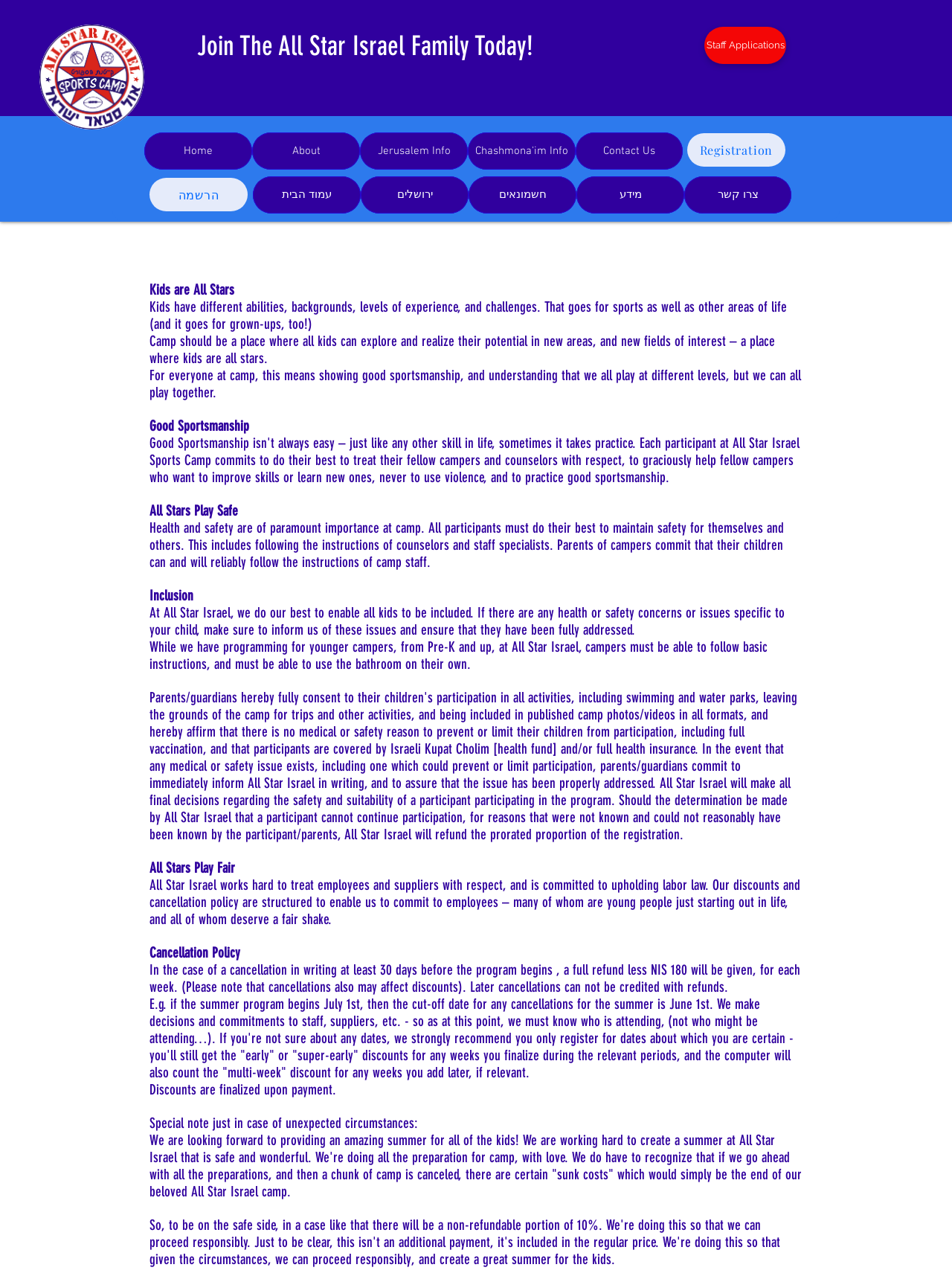Highlight the bounding box coordinates of the element that should be clicked to carry out the following instruction: "Click on 'Contact Us'". The coordinates must be given as four float numbers ranging from 0 to 1, i.e., [left, top, right, bottom].

[0.605, 0.104, 0.717, 0.133]